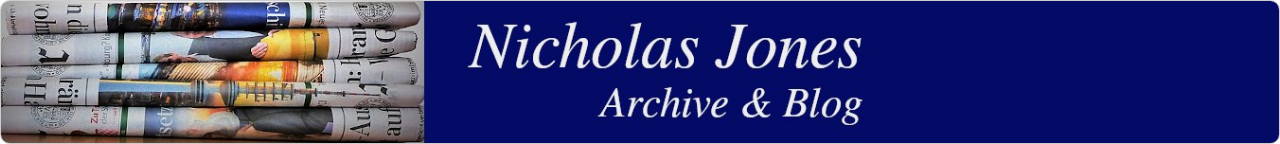What is the purpose of the newspapers in the image?
Using the screenshot, give a one-word or short phrase answer.

Represent journalistic work